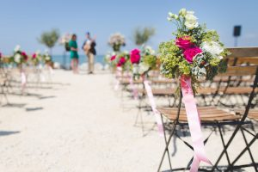Look at the image and answer the question in detail:
What is the atmosphere of the wedding ceremony?

The caption states that the scene is filled with natural light, highlighting the joyful atmosphere. This suggests that the atmosphere of the wedding ceremony is joyful and celebratory.